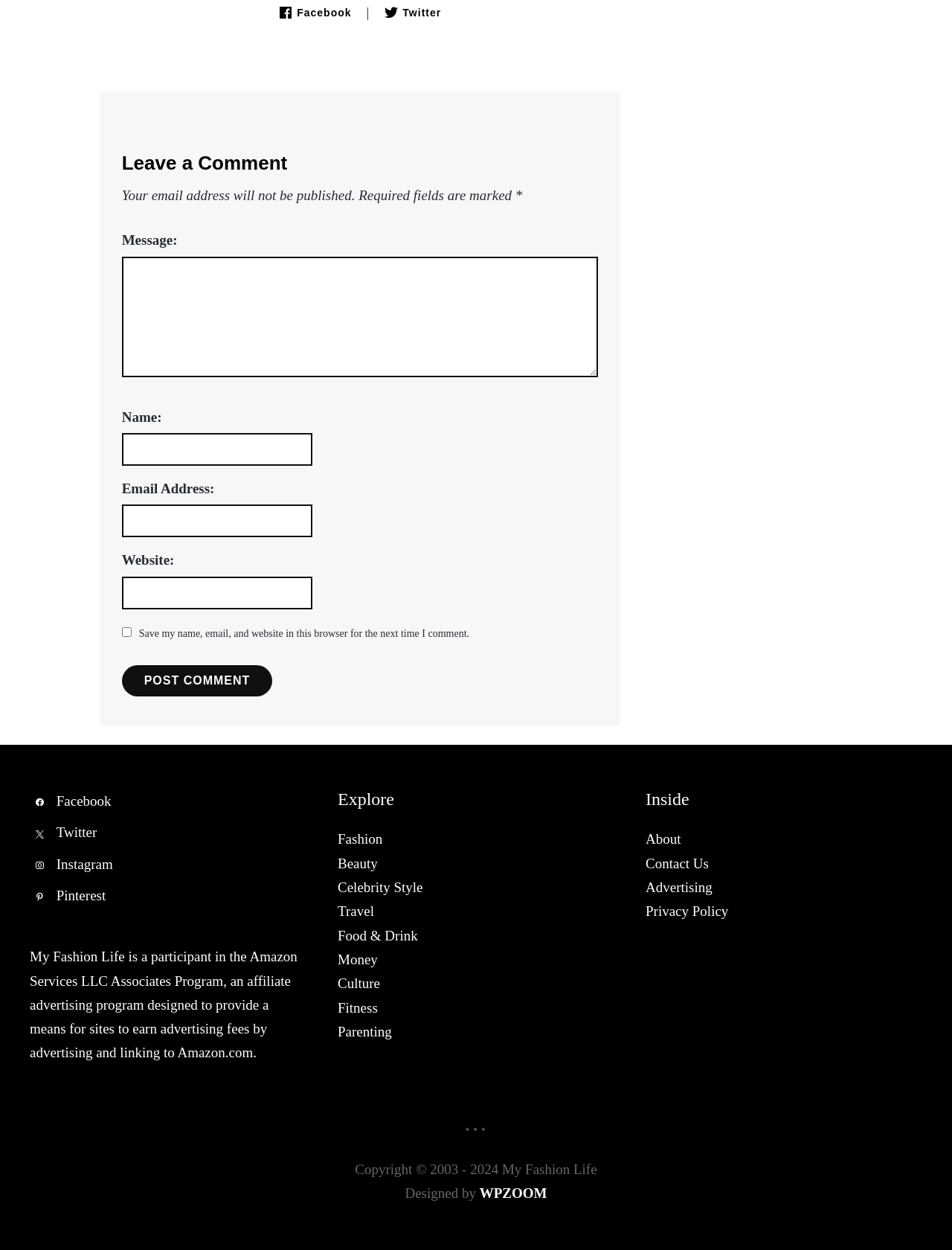How many social media links are at the top?
Provide a comprehensive and detailed answer to the question.

At the top of the webpage, there are two social media links, one for Facebook and one for Twitter, which are represented by their respective icons.